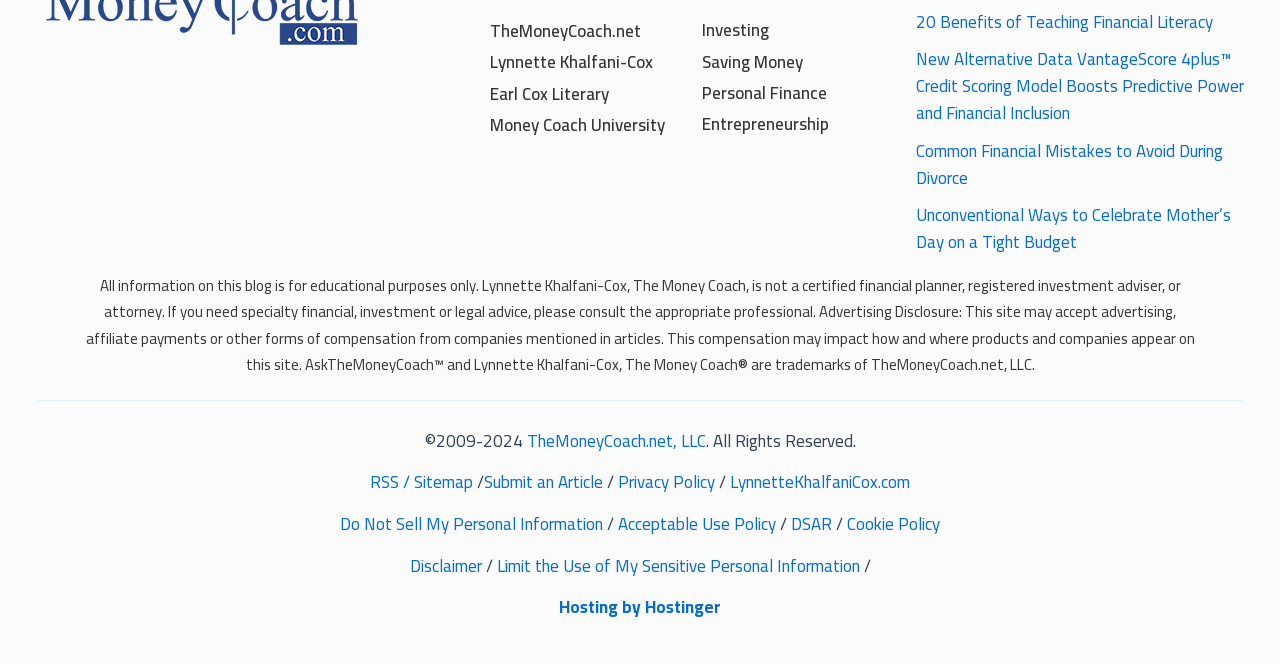What is the name of the website?
Based on the visual information, provide a detailed and comprehensive answer.

The name of the website can be found in the top-left corner of the webpage, where it says 'TheMoneyCoach.net' in a link format.